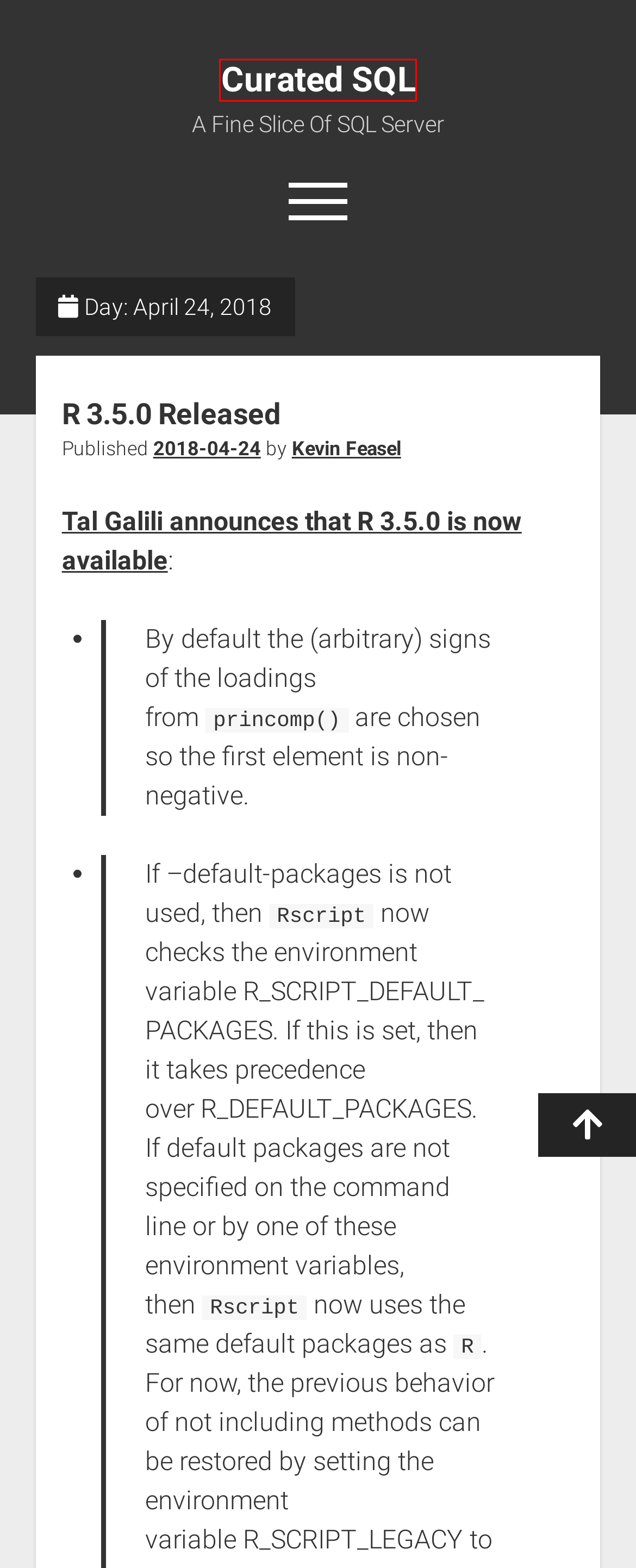Examine the screenshot of a webpage with a red rectangle bounding box. Select the most accurate webpage description that matches the new webpage after clicking the element within the bounding box. Here are the candidates:
A. About – Curated SQL
B. Curated SQL – A Fine Slice Of SQL Server
C. 2018-04-20 – Curated SQL
D. Kevin Feasel – Curated SQL
E. R 3.5.0 Released – Curated SQL
F. 2018-04-05 – Curated SQL
G. April 2018 – Curated SQL
H. 2018-04-27 – Curated SQL

B